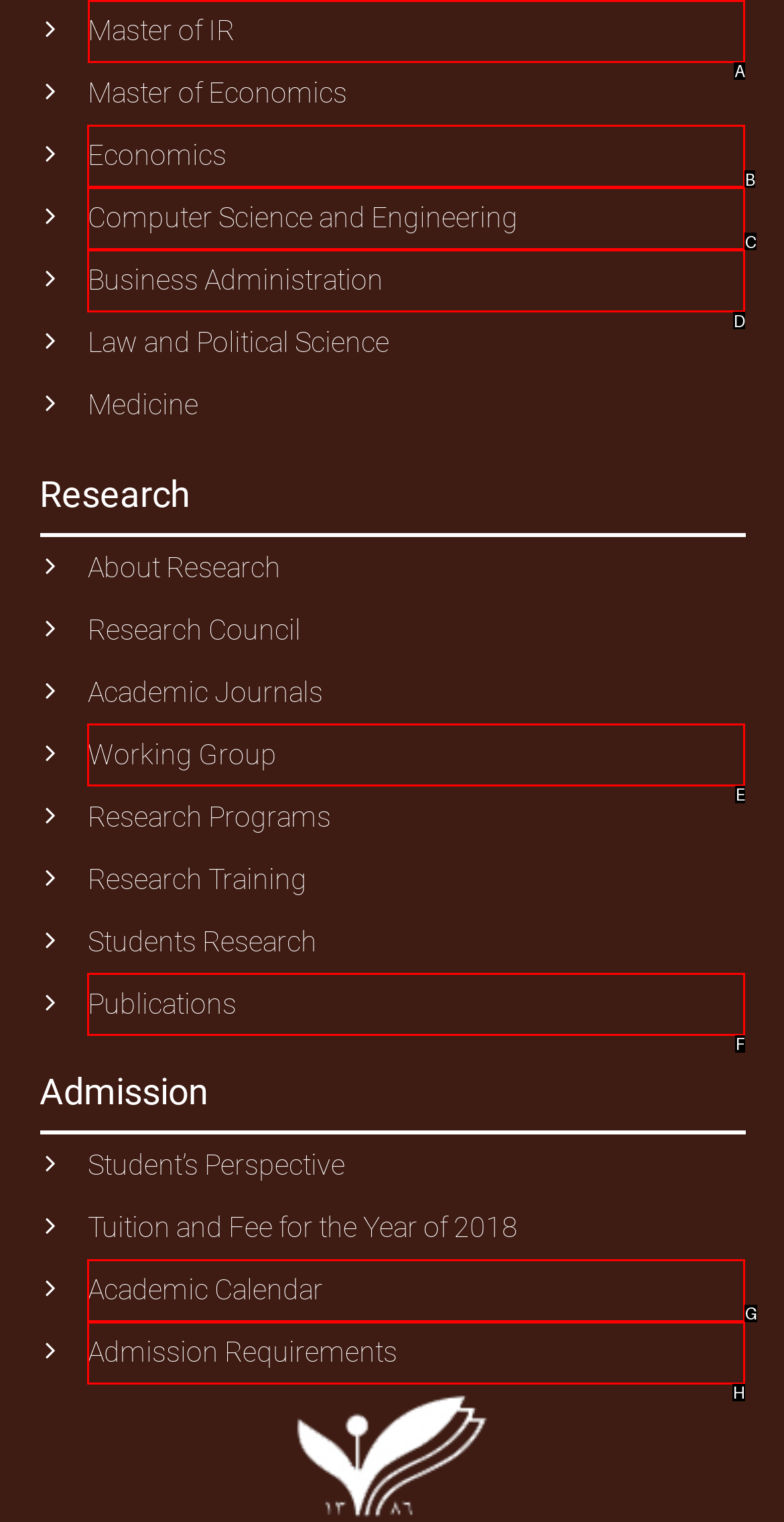Tell me which element should be clicked to achieve the following objective: click Master of IR
Reply with the letter of the correct option from the displayed choices.

A